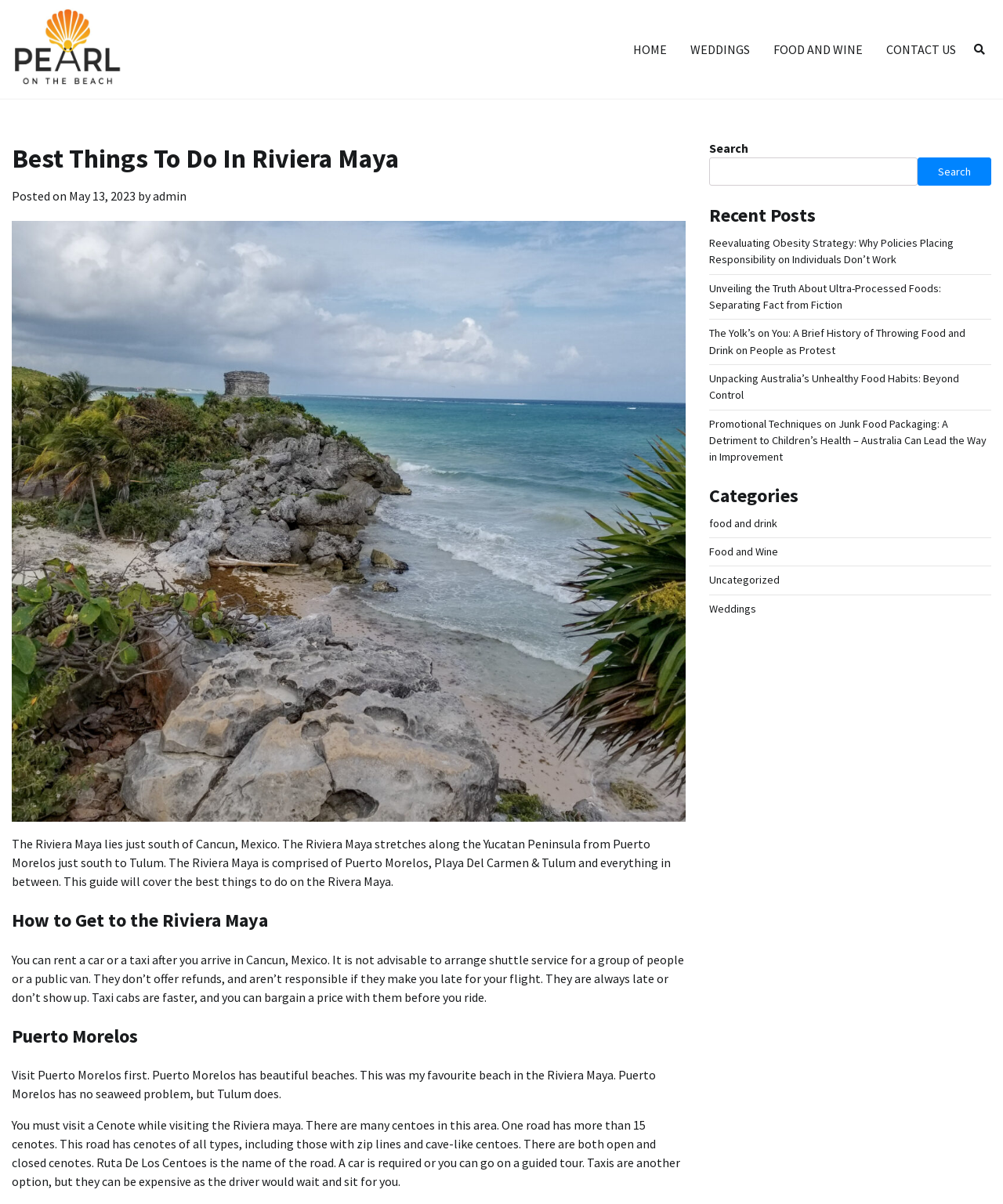Please provide a one-word or phrase answer to the question: 
What is the category of the article 'Reevaluating Obesity Strategy: Why Policies Placing Responsibility on Individuals Don’t Work'?

Food and Drink